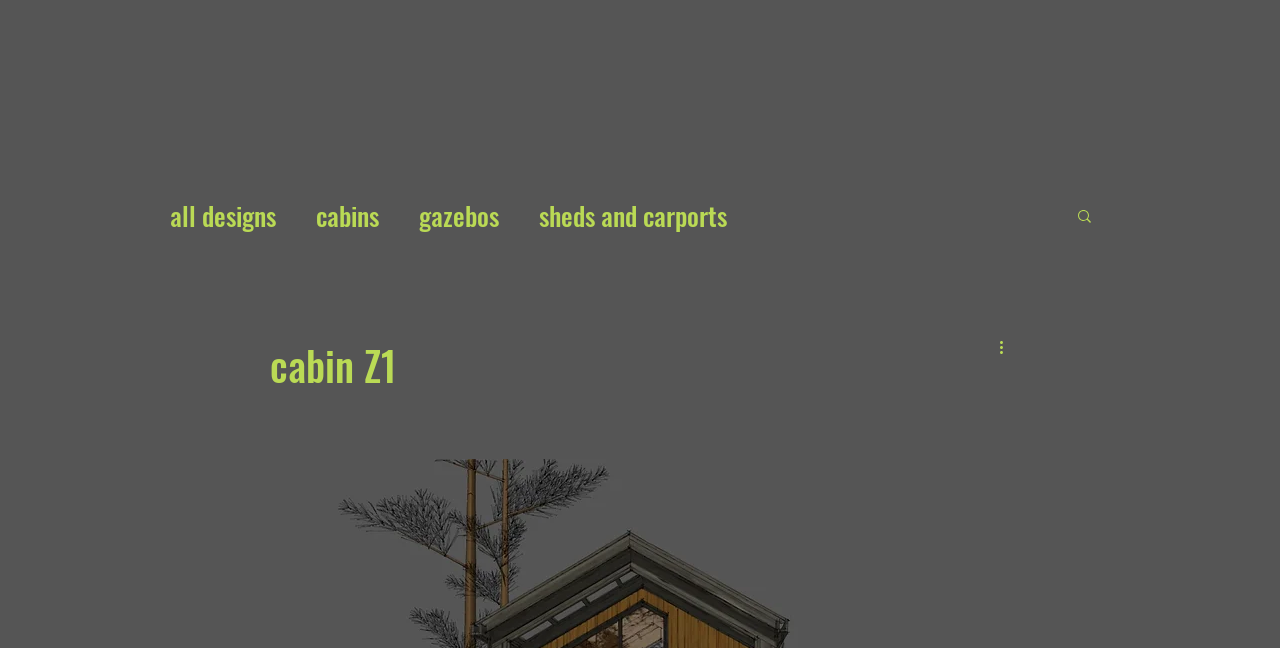Articulate a complete and detailed caption of the webpage elements.

The webpage appears to be a resource for cabin building plans, specifically highlighting the "Cabin Z1" design. At the top of the page, there is a heading that reads "timberdesigner" with a corresponding link. Below this, a larger heading states "timber frame building plans for DIY and professionals", which is also a link.

On the left side of the page, there is a navigation menu labeled "blog" that contains four links: "all designs", "cabins", "gazebos", and "sheds and carports". These links are stacked vertically, with "all designs" at the top and "sheds and carports" at the bottom.

To the right of the navigation menu, there is a search button with a corresponding image. Above this, there is a button labeled "More actions" with an image, which is currently not pressed.

The main content of the page is focused on the "Cabin Z1" design, with a heading that spans about half of the page's width. This heading is positioned below the search button and navigation menu.